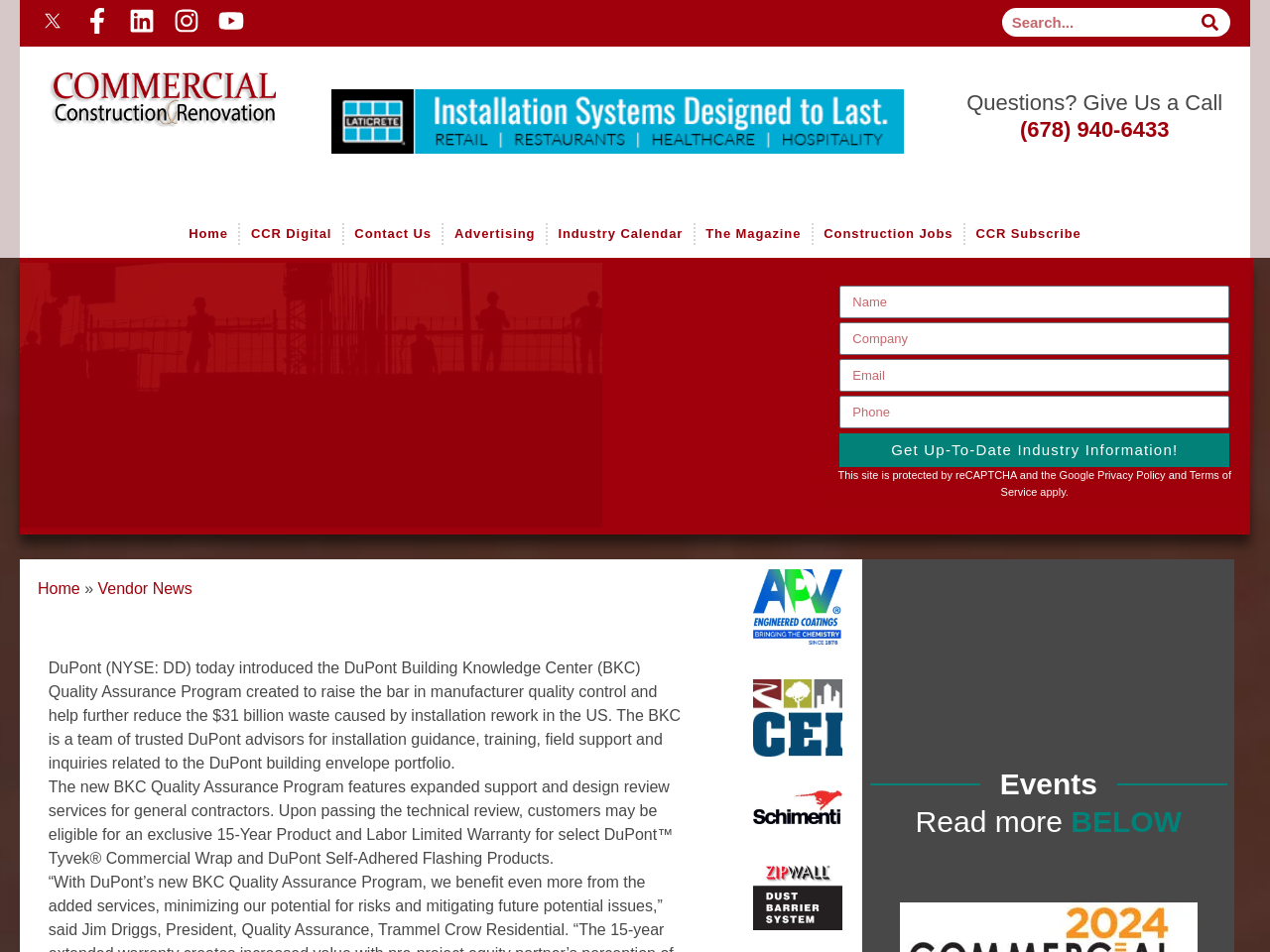Please reply to the following question using a single word or phrase: 
What is the purpose of the BKC Quality Assurance Program?

to raise the bar in manufacturer quality control